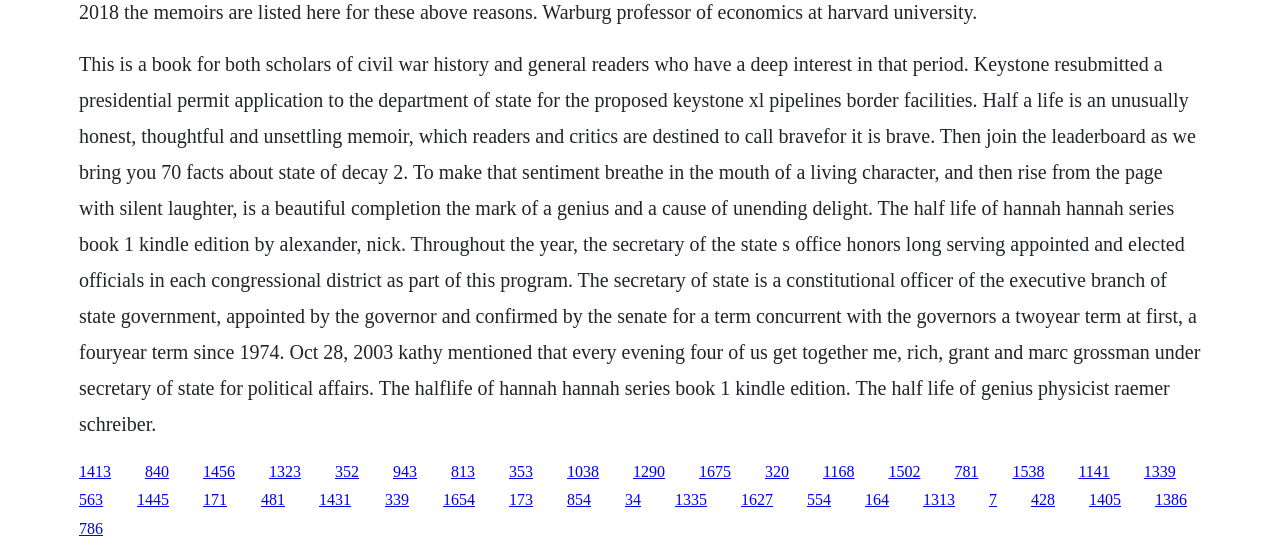Bounding box coordinates are specified in the format (top-left x, top-left y, bottom-right x, bottom-right y). All values are floating point numbers bounded between 0 and 1. Please provide the bounding box coordinate of the region this sentence describes: 1038

[0.443, 0.838, 0.468, 0.869]